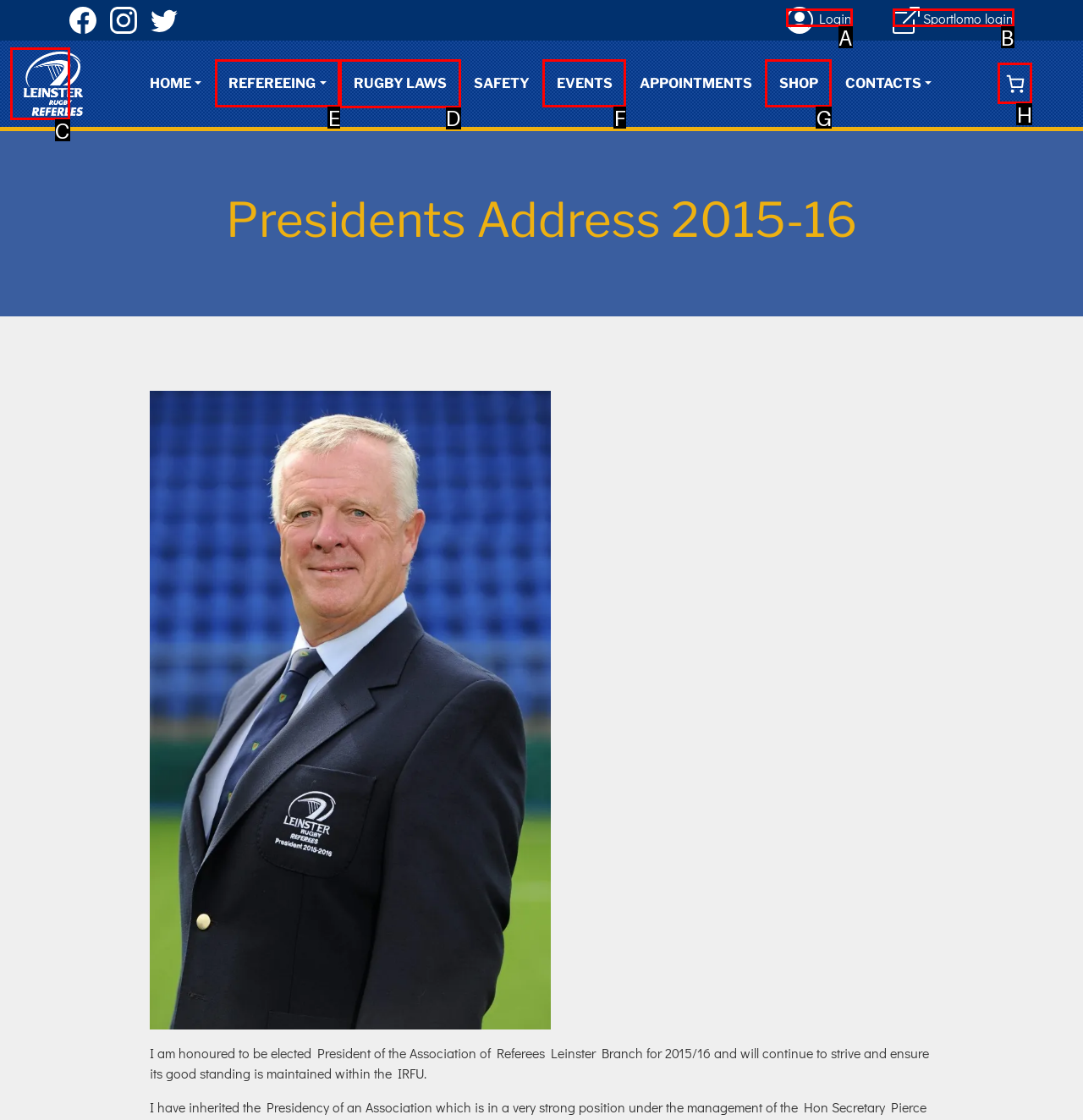Indicate which HTML element you need to click to complete the task: Switch language. Provide the letter of the selected option directly.

None